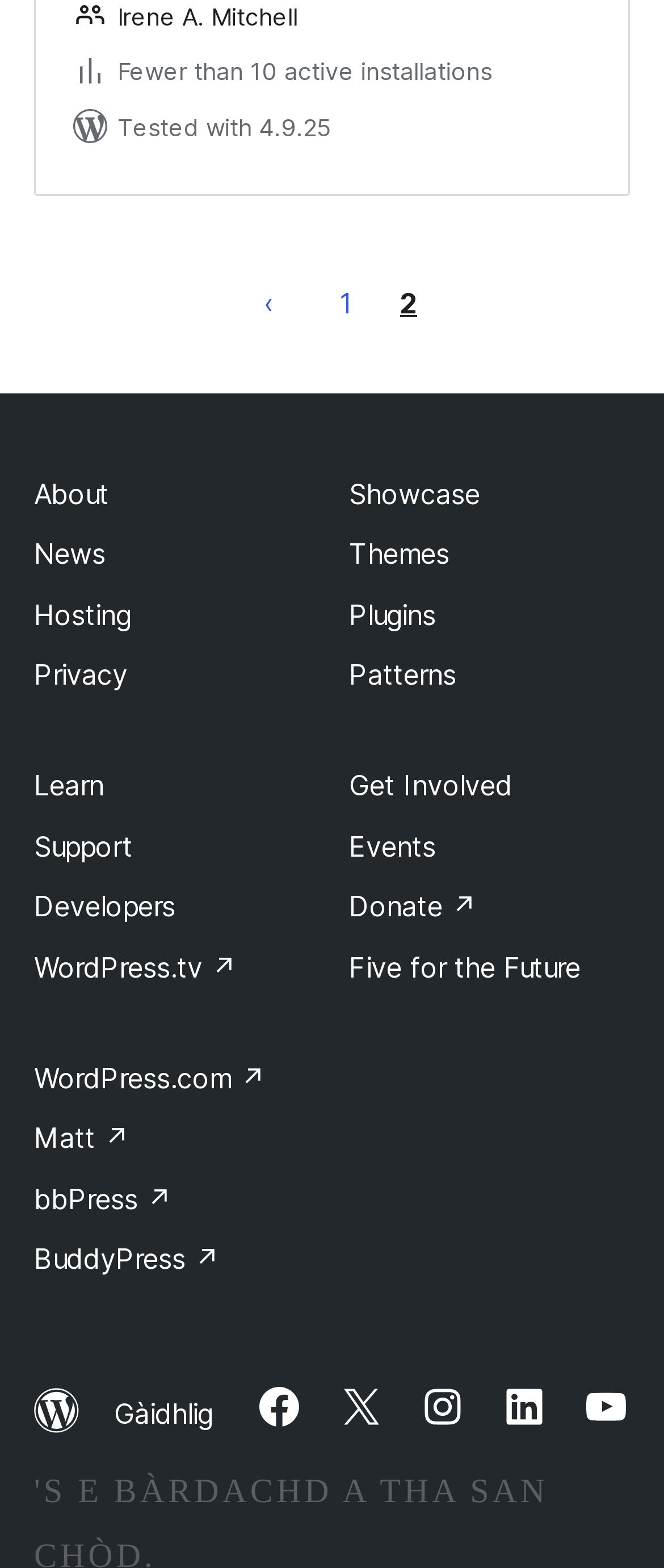Please identify the bounding box coordinates for the region that you need to click to follow this instruction: "Visit WordPress.org".

[0.051, 0.885, 0.121, 0.917]